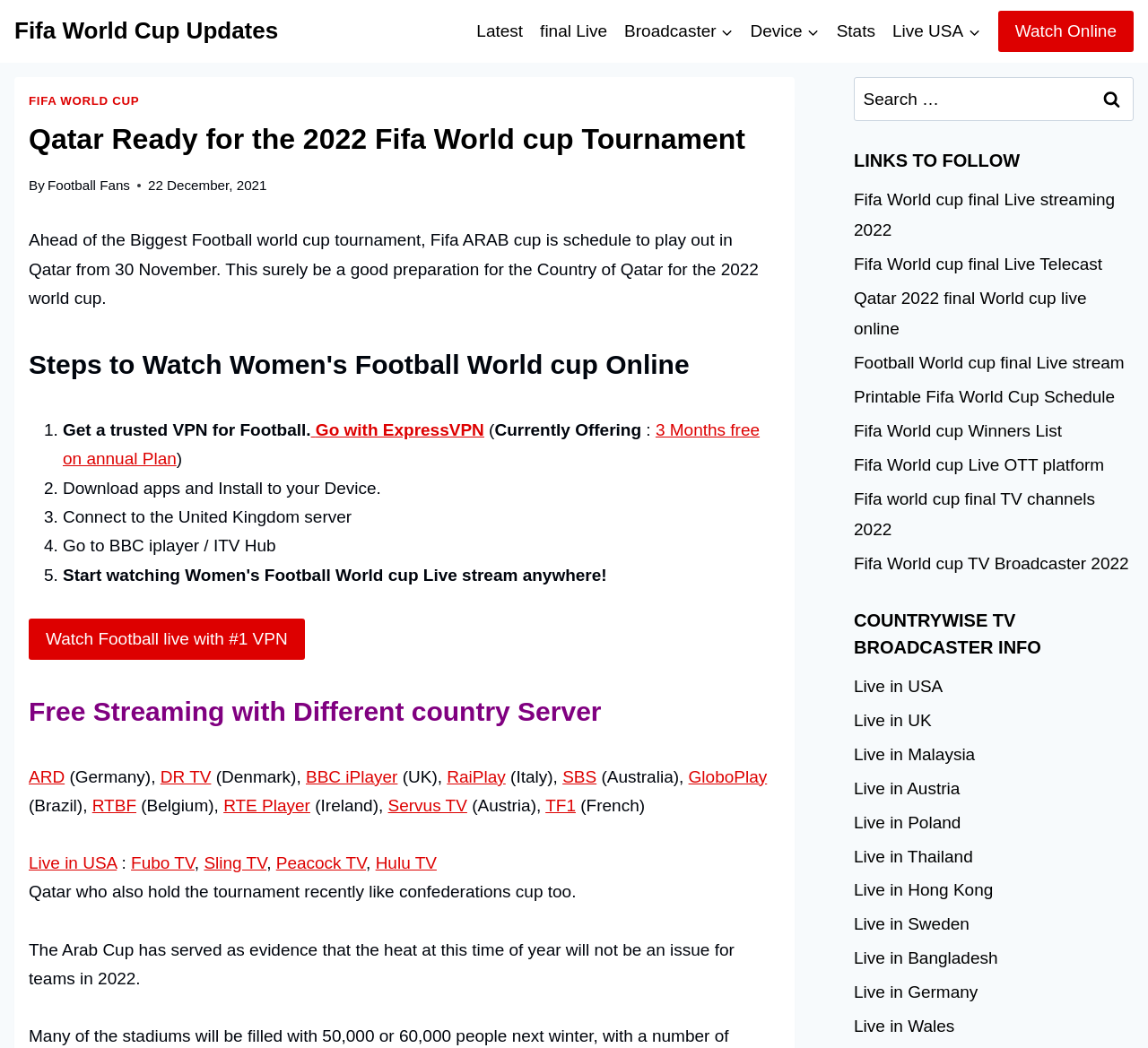Please predict the bounding box coordinates of the element's region where a click is necessary to complete the following instruction: "Search for:". The coordinates should be represented by four float numbers between 0 and 1, i.e., [left, top, right, bottom].

[0.744, 0.074, 0.988, 0.116]